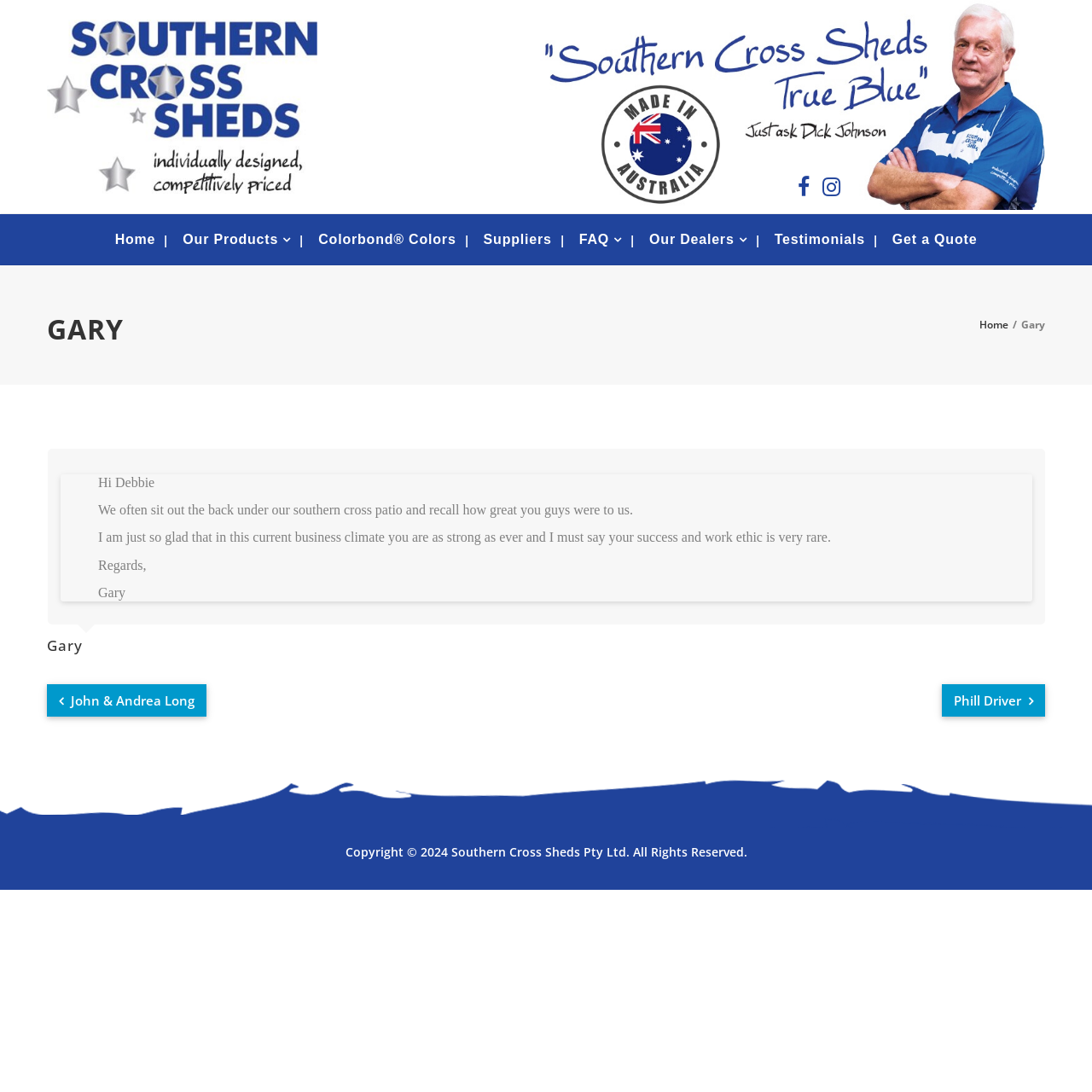Specify the bounding box coordinates of the element's region that should be clicked to achieve the following instruction: "Visit the Colorbond Colors page". The bounding box coordinates consist of four float numbers between 0 and 1, in the format [left, top, right, bottom].

[0.292, 0.196, 0.418, 0.243]